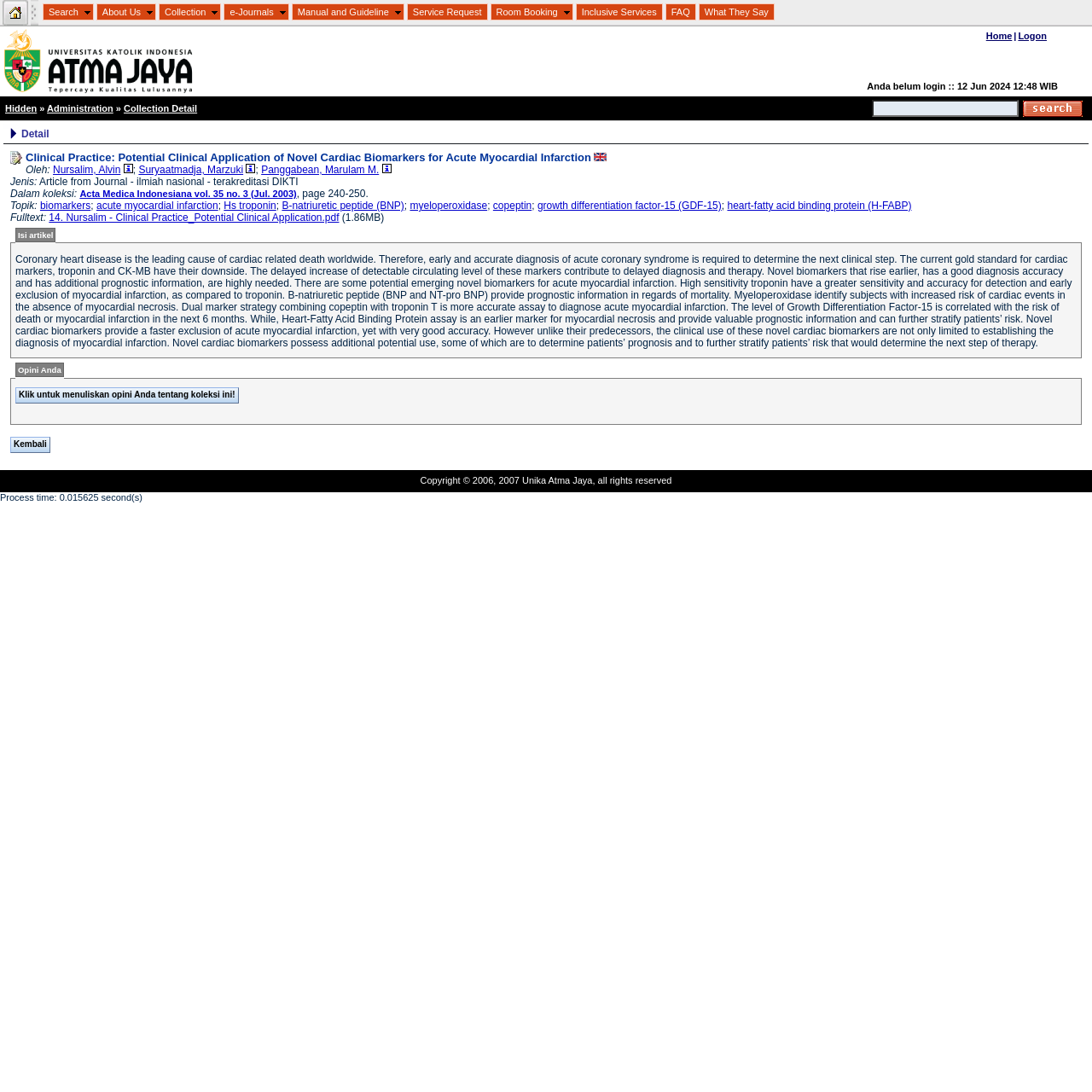Could you find the bounding box coordinates of the clickable area to complete this instruction: "Search for something"?

[0.798, 0.091, 0.933, 0.107]